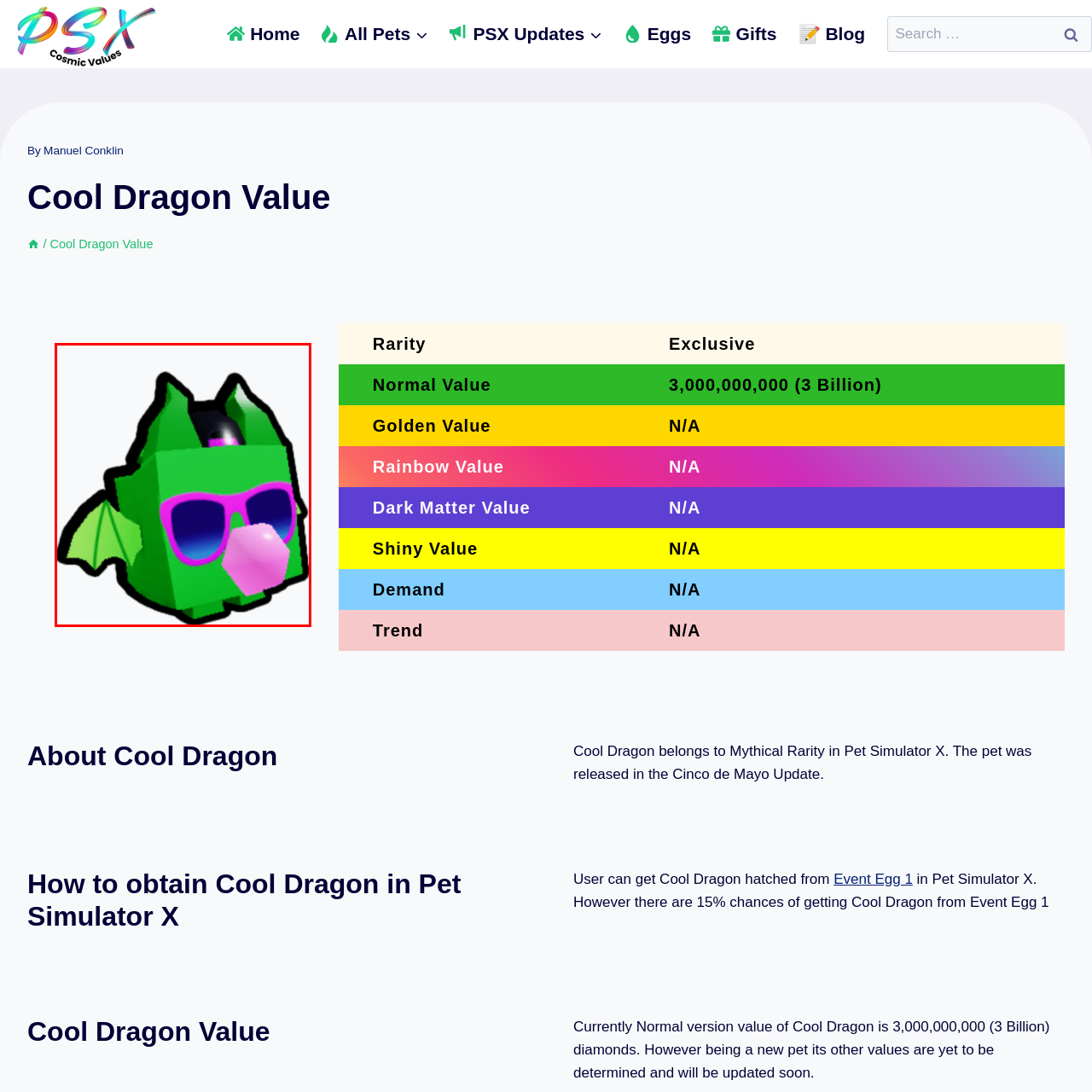Please analyze the portion of the image highlighted by the red bounding box and respond to the following question with a detailed explanation based on what you see: What is the rarity category of the Cool Dragon?

The Cool Dragon belongs to the mythical rarity category within the game, which implies that it is a rare and unique creature, making it a desirable addition to a player's virtual pet collection.